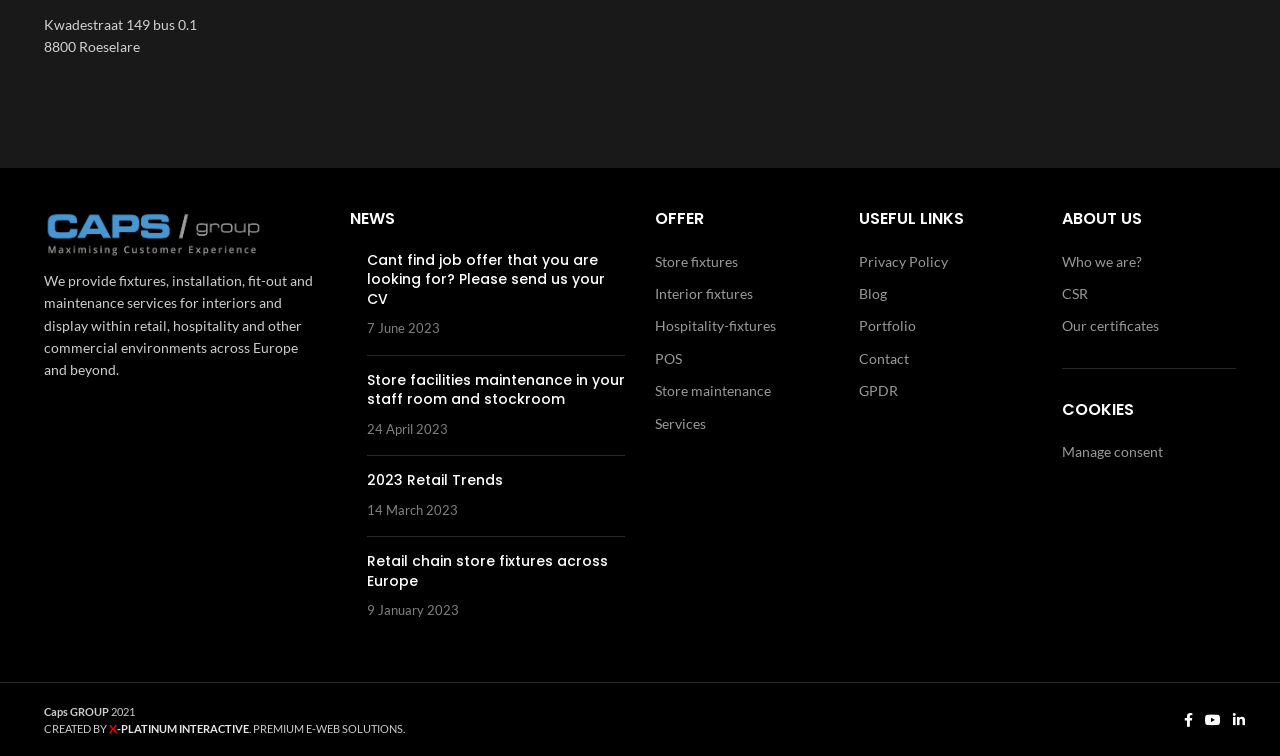Please predict the bounding box coordinates of the element's region where a click is necessary to complete the following instruction: "Learn more about 'Retail chain store fixtures across Europe'". The coordinates should be represented by four float numbers between 0 and 1, i.e., [left, top, right, bottom].

[0.286, 0.729, 0.475, 0.782]